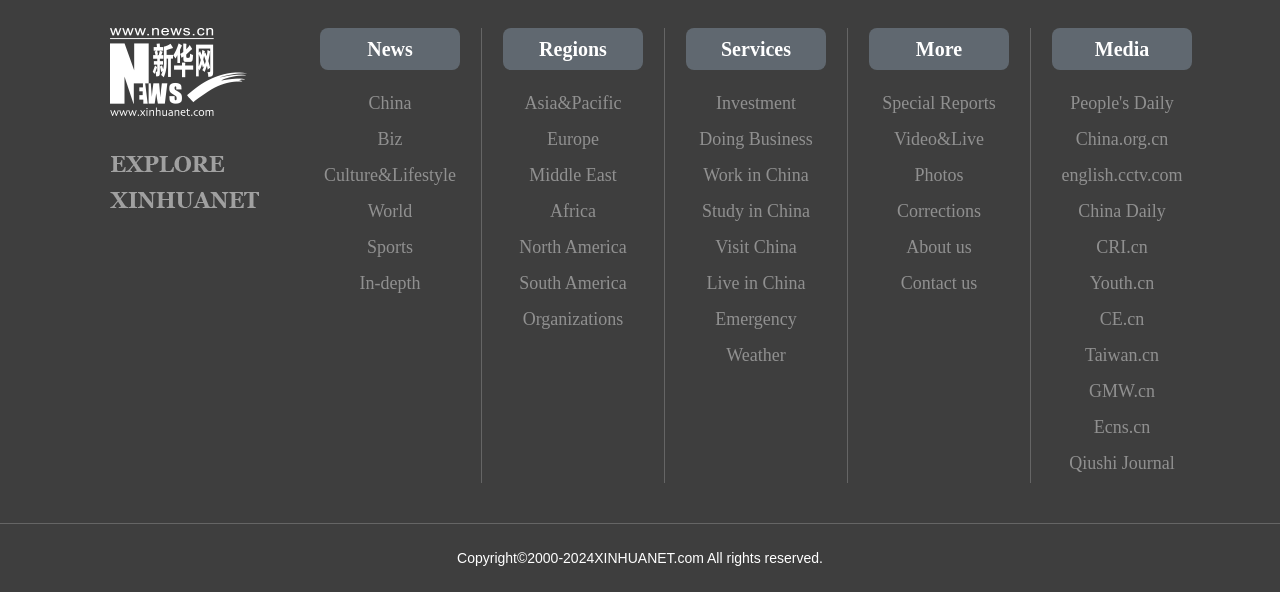Use a single word or phrase to answer the question:
What regions are covered in the news?

Asia&Pacific, Europe, etc.